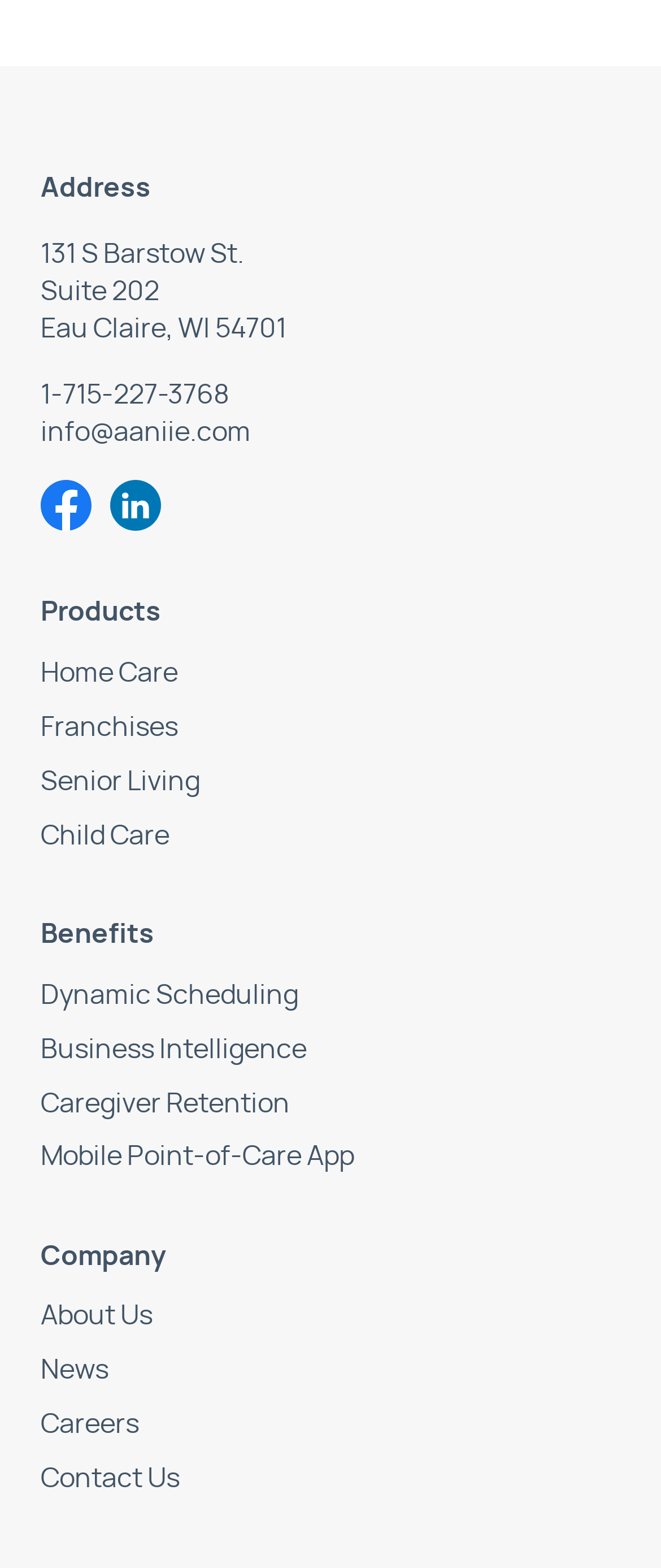Show the bounding box coordinates for the HTML element described as: "Previous PostSmart Ideas: Revisited".

None